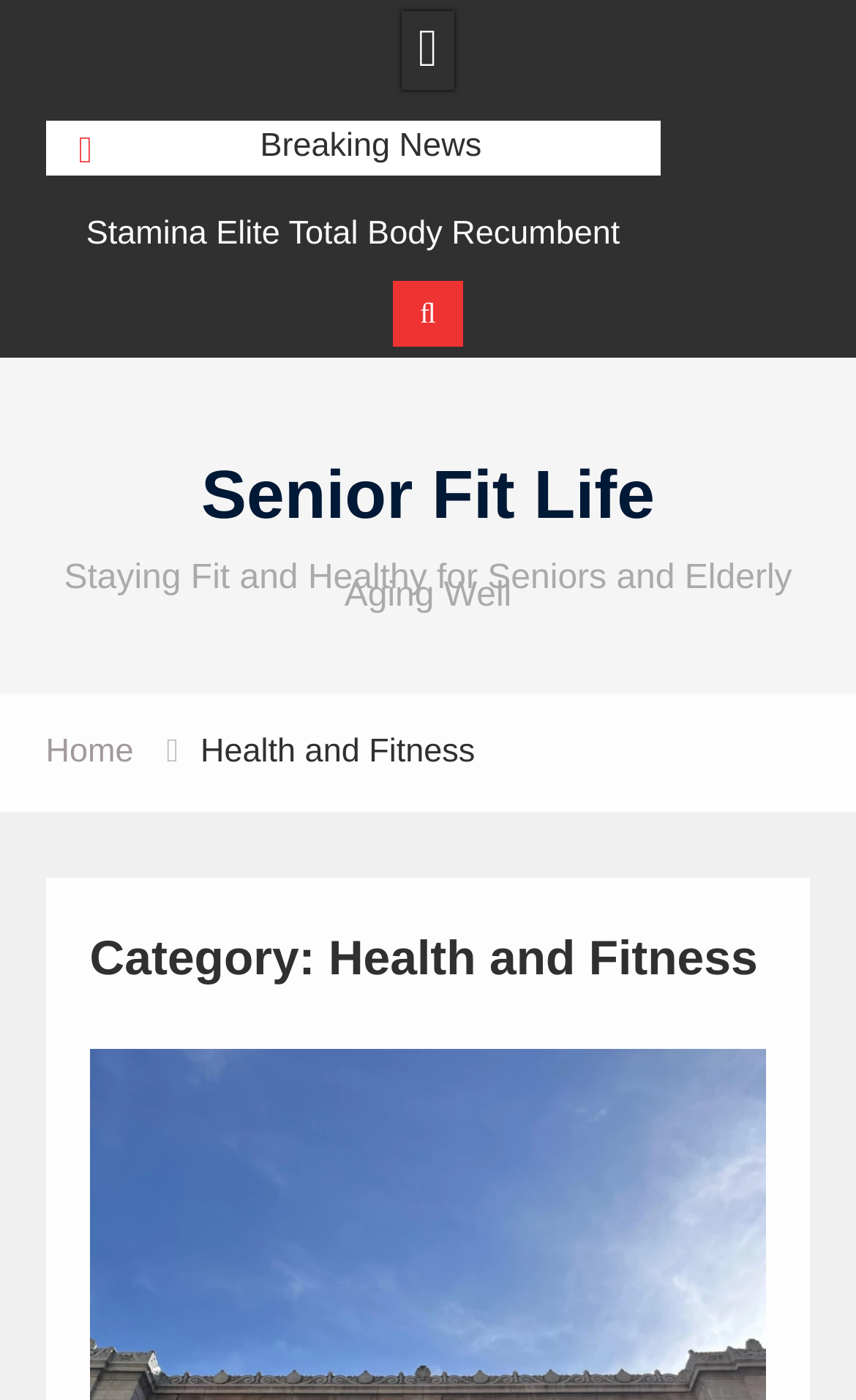How many links are present in the webpage?
Look at the image and provide a short answer using one word or a phrase.

6